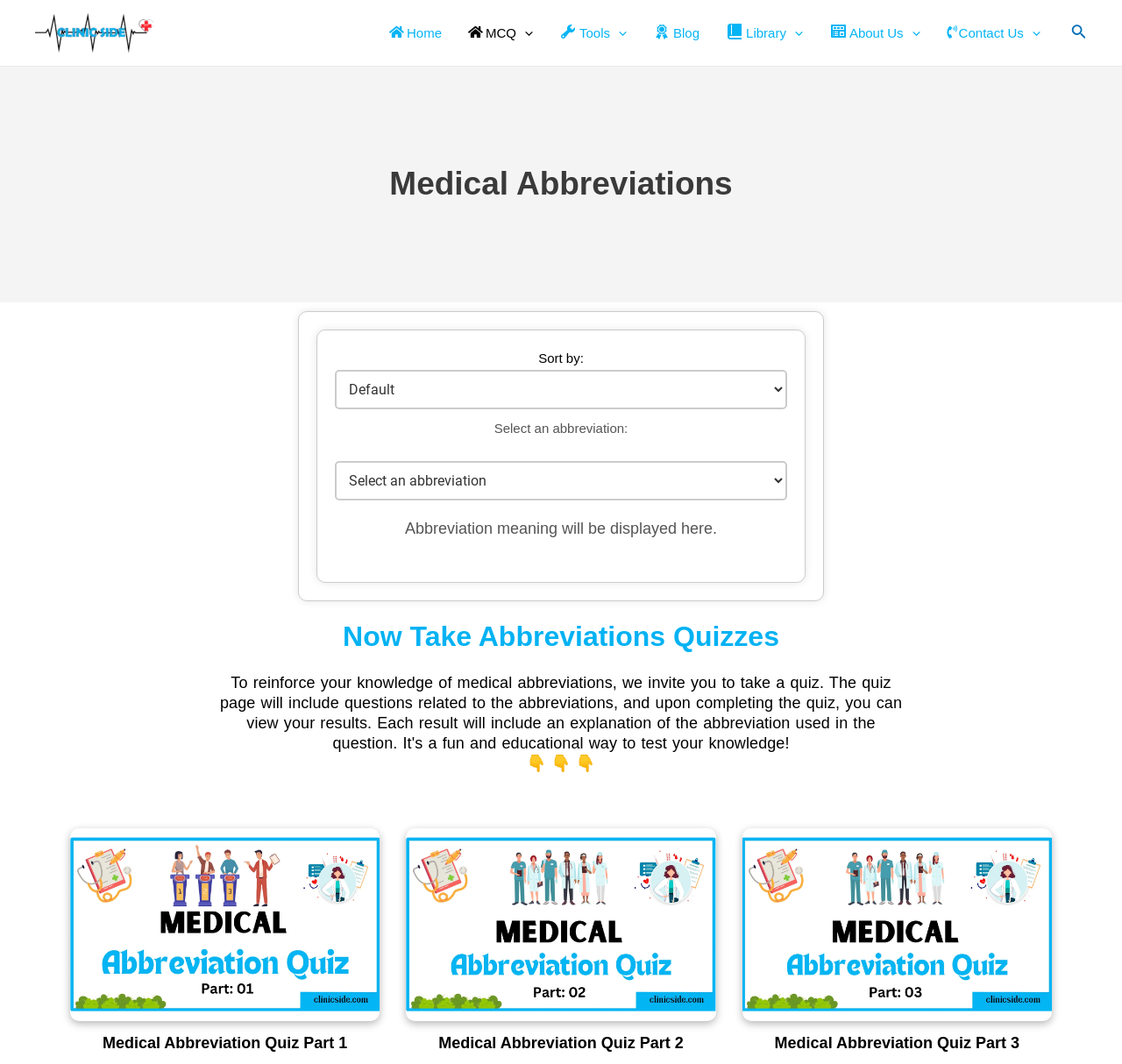Determine the bounding box coordinates of the clickable region to carry out the instruction: "Search for Medical Abbreviations".

[0.955, 0.02, 0.969, 0.042]